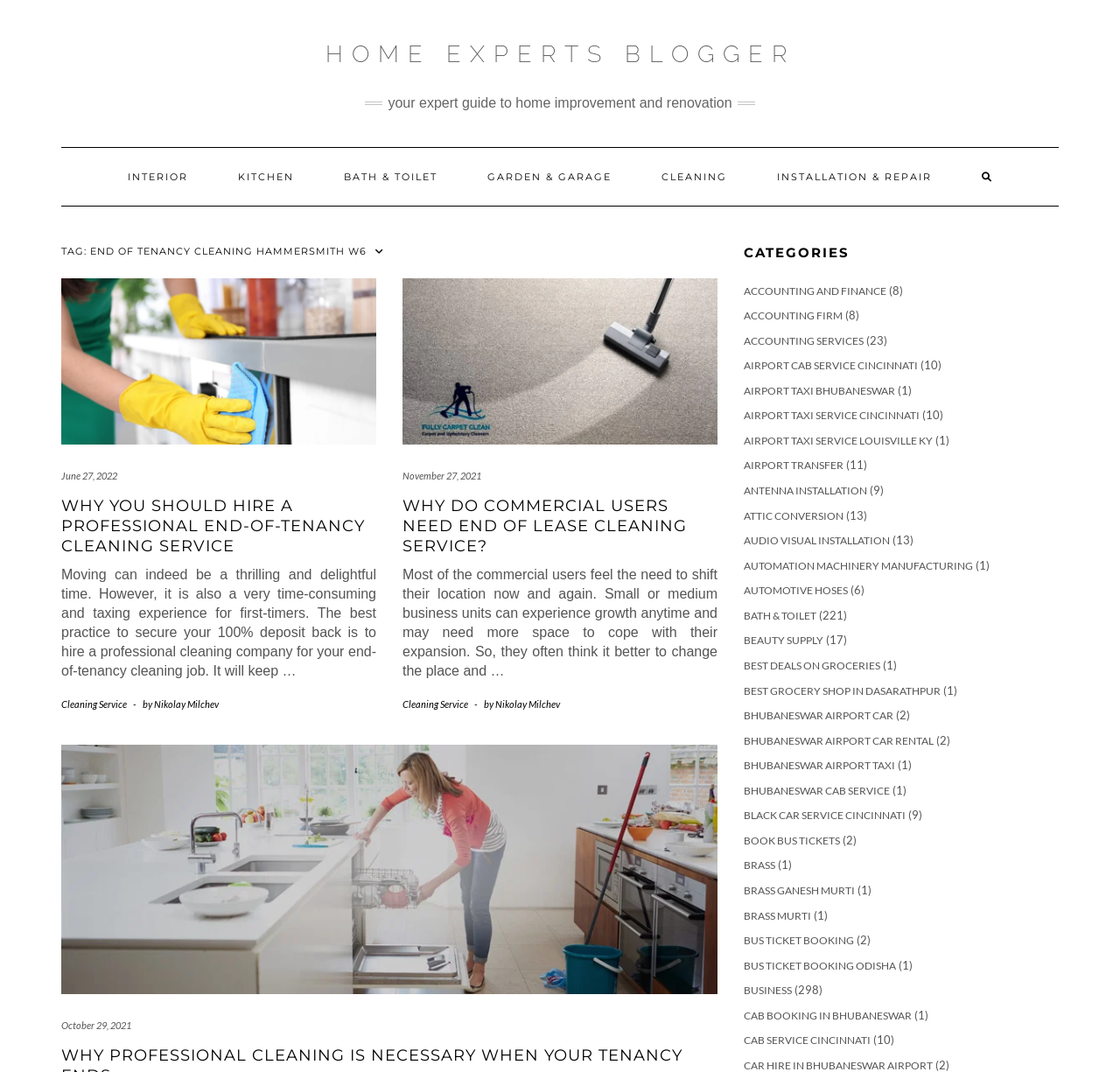Please answer the following question using a single word or phrase: 
What is the category of the article 'Why you should hire a Professional End-of-Tenancy Cleaning Service'?

CLEANING